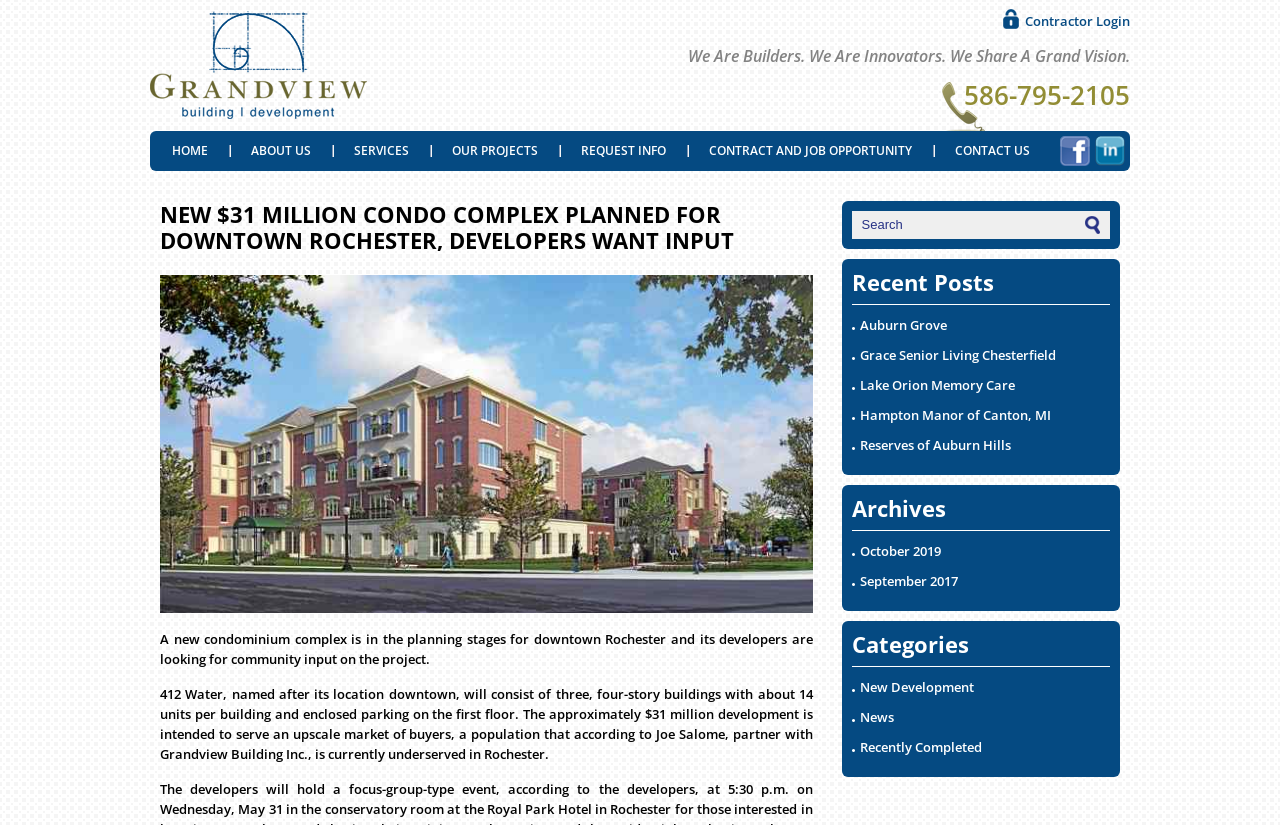Provide the bounding box coordinates of the HTML element described as: "About Us". The bounding box coordinates should be four float numbers between 0 and 1, i.e., [left, top, right, bottom].

[0.183, 0.159, 0.261, 0.207]